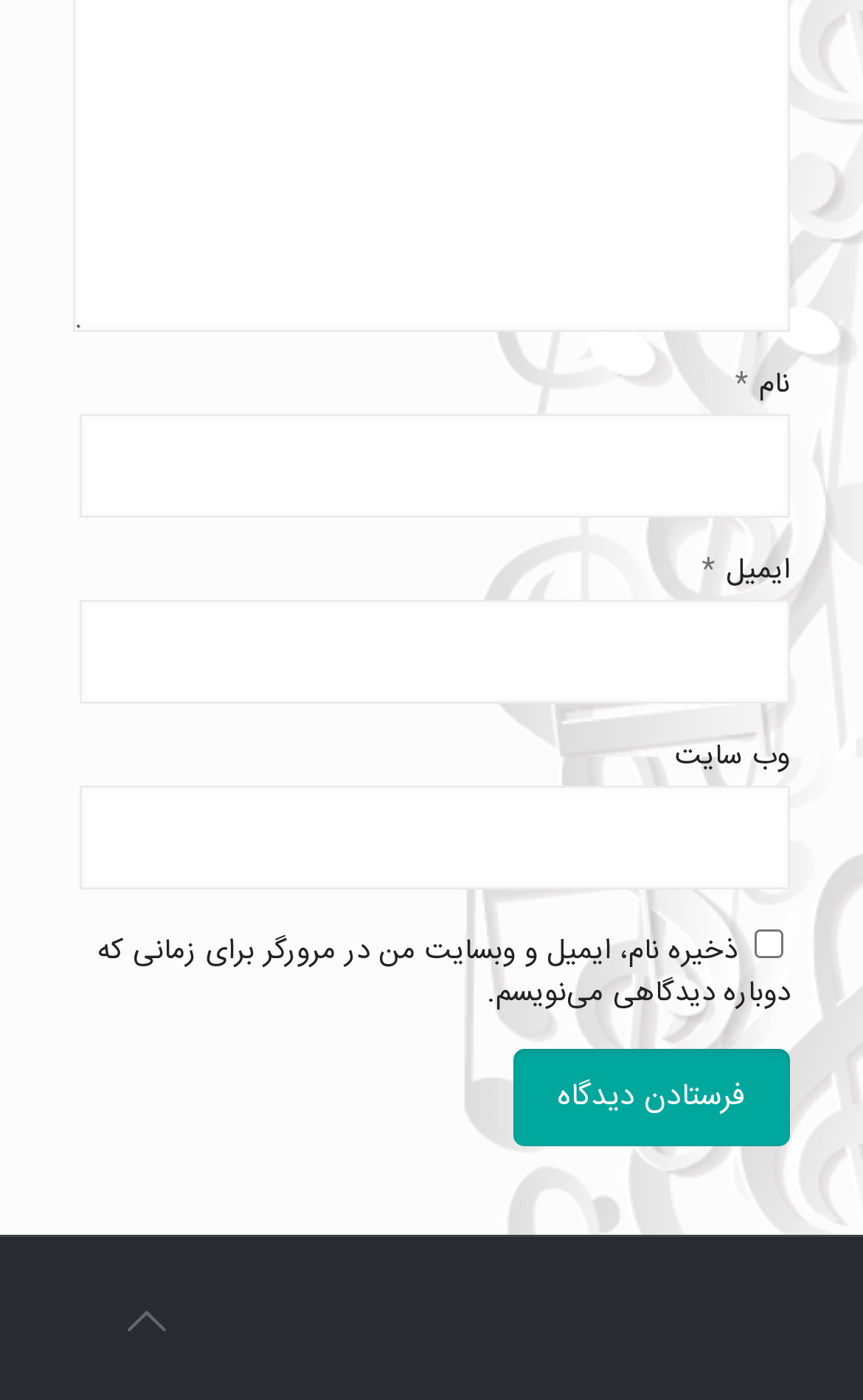What is the purpose of the checkbox?
Based on the image content, provide your answer in one word or a short phrase.

Save user data